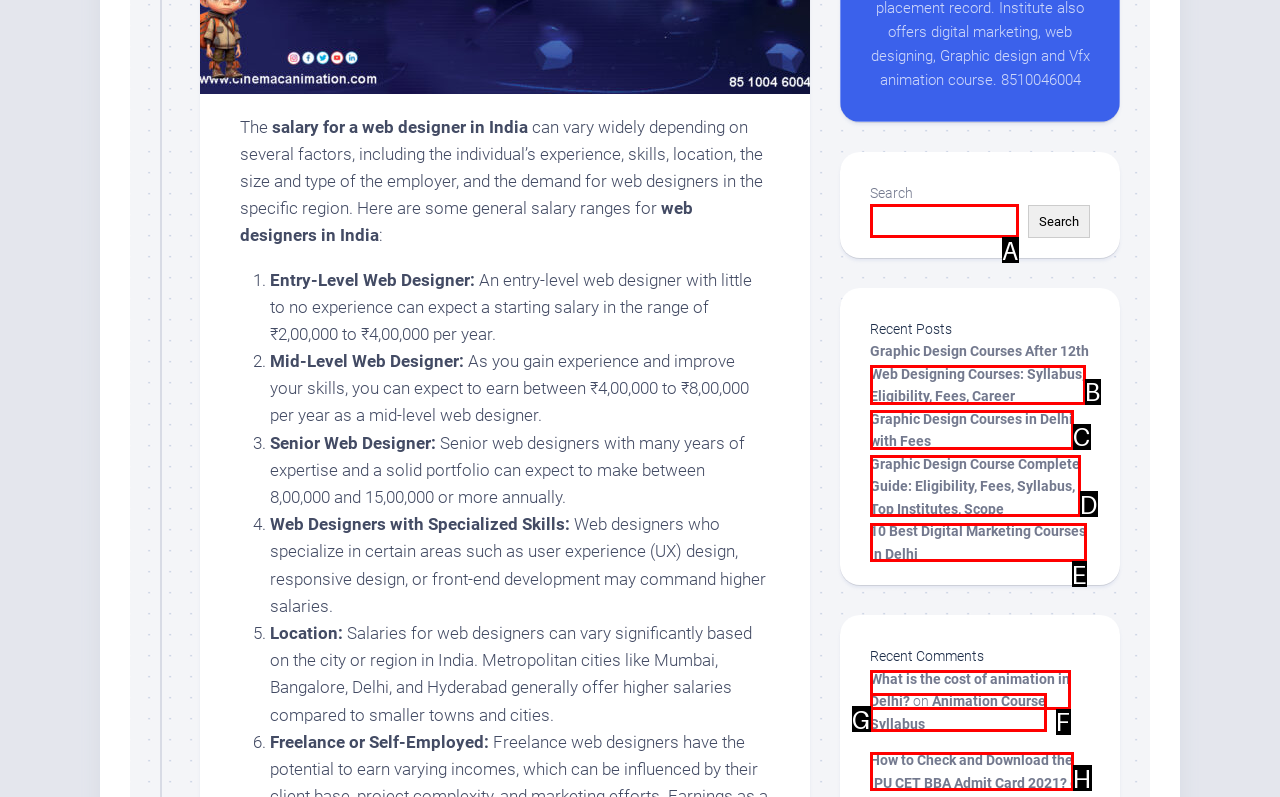Using the description: parent_node: Search name="s"
Identify the letter of the corresponding UI element from the choices available.

A